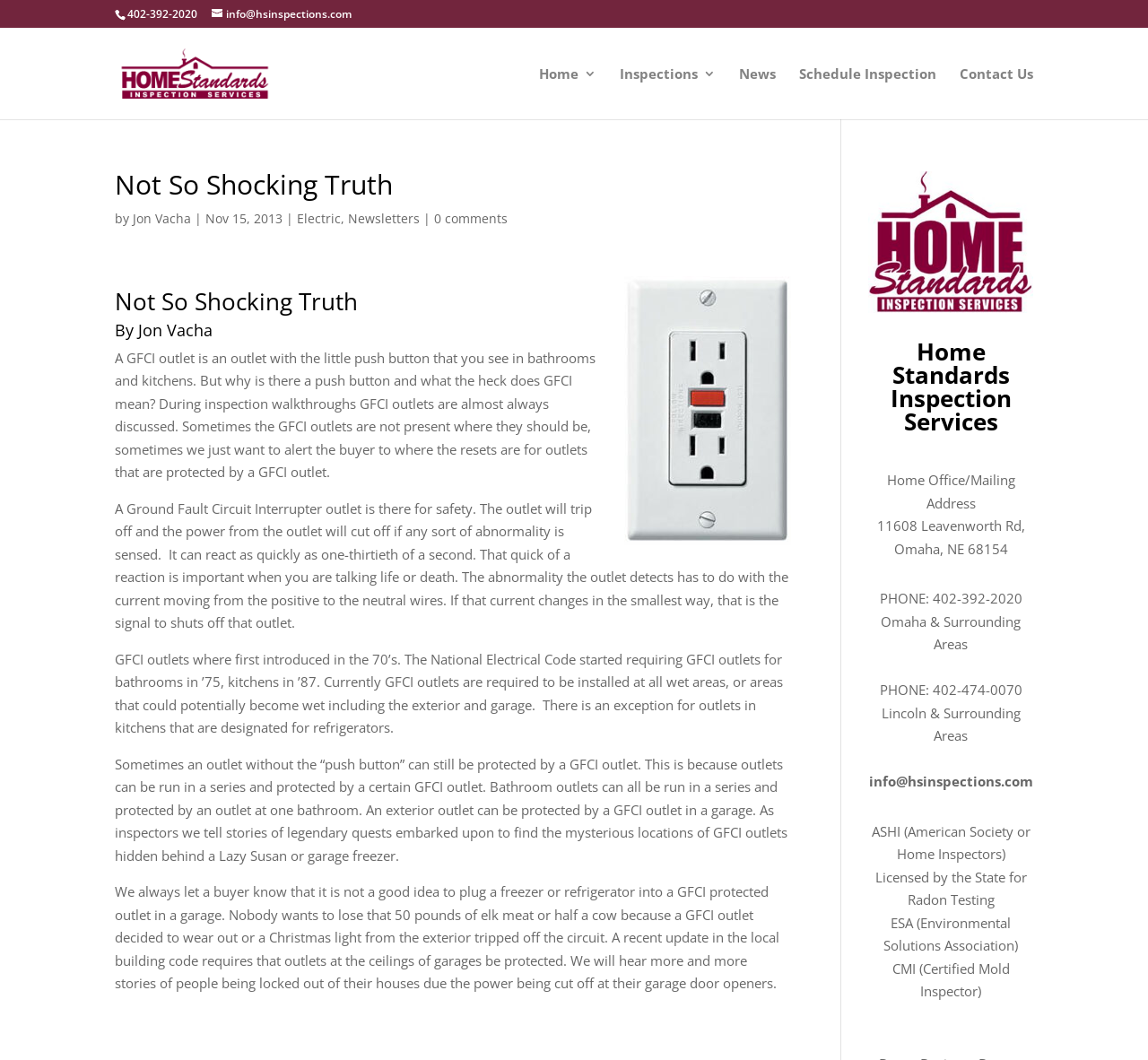Please determine the bounding box coordinates of the element's region to click for the following instruction: "Read the latest news".

[0.644, 0.063, 0.676, 0.113]